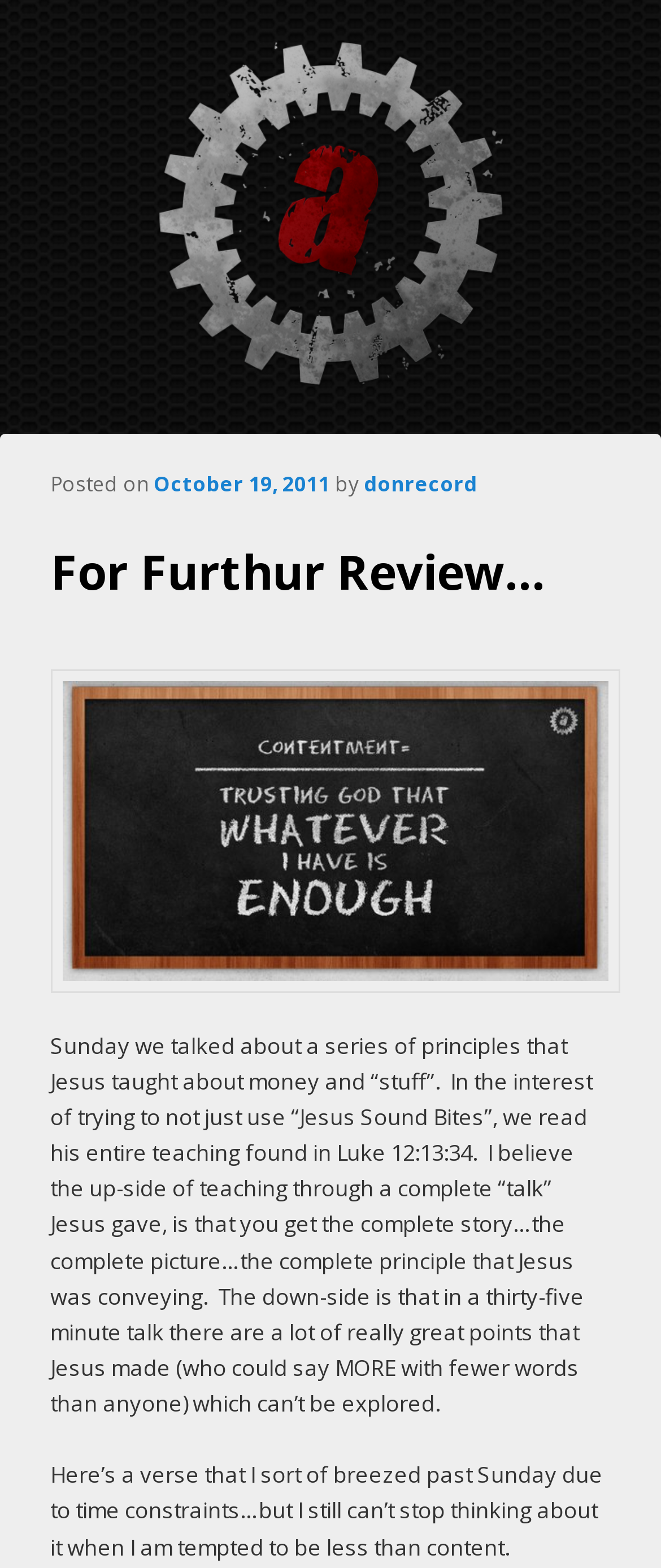Create a detailed summary of all the visual and textual information on the webpage.

The webpage appears to be a blog post or article from "actionchurch" titled "For Furthur Review…". At the top, there is a header section that spans most of the width, containing the title "For Furthur Review…" and some metadata, including the posting date "October 19, 2011" and the author "donrecord". 

Below the header, there is a large image that takes up most of the width. 

The main content of the webpage is a block of text that starts below the image. The text is divided into two paragraphs. The first paragraph discusses the topic of a sermon or talk about Jesus' teachings on money and material possessions, referencing Luke 12:13-34. The second paragraph highlights a specific verse that the author found particularly thought-provoking and couldn't stop thinking about when tempted to be discontent.